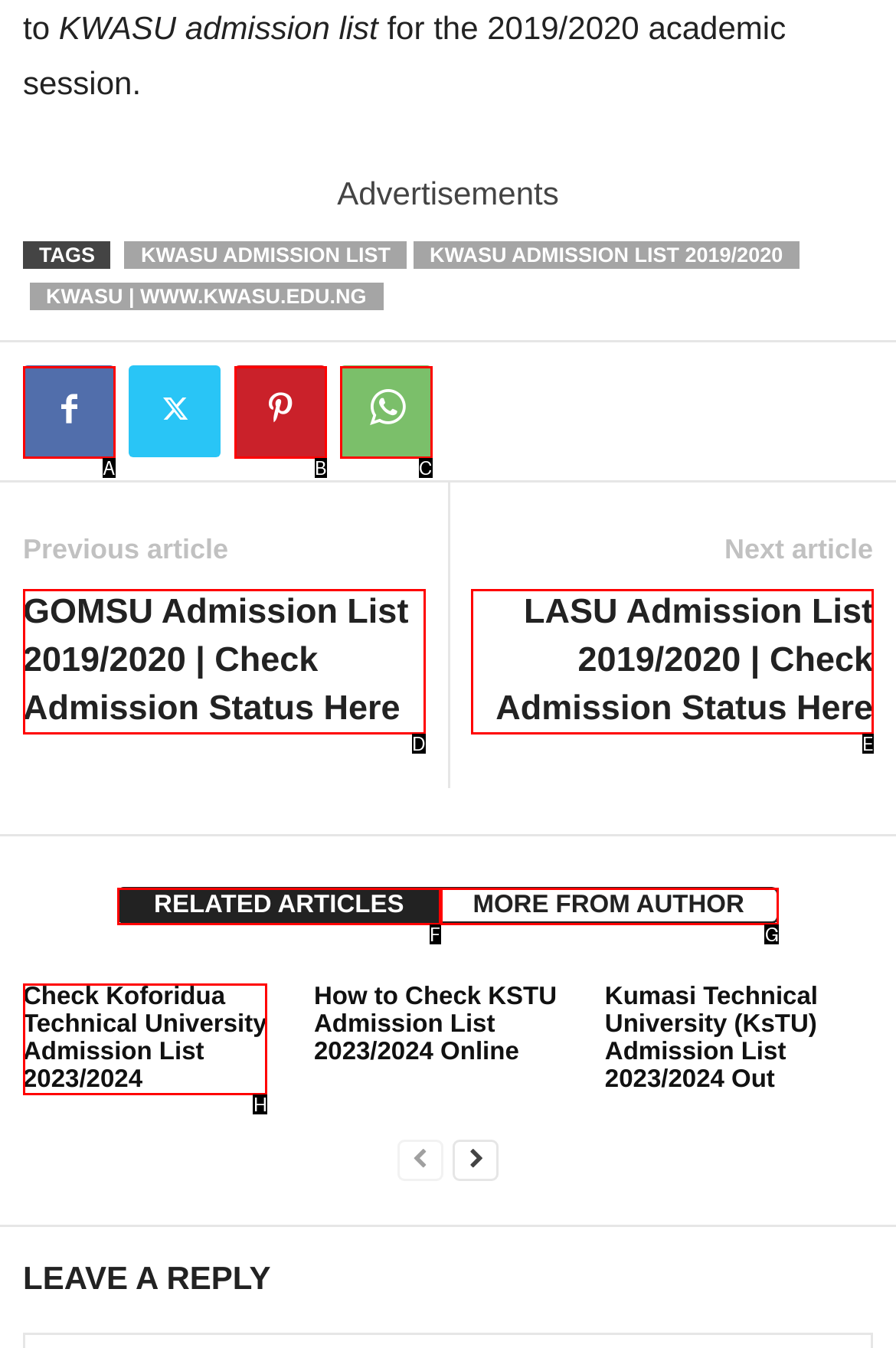What is the letter of the UI element you should click to Check Koforidua Technical University Admission List 2023/2024? Provide the letter directly.

H